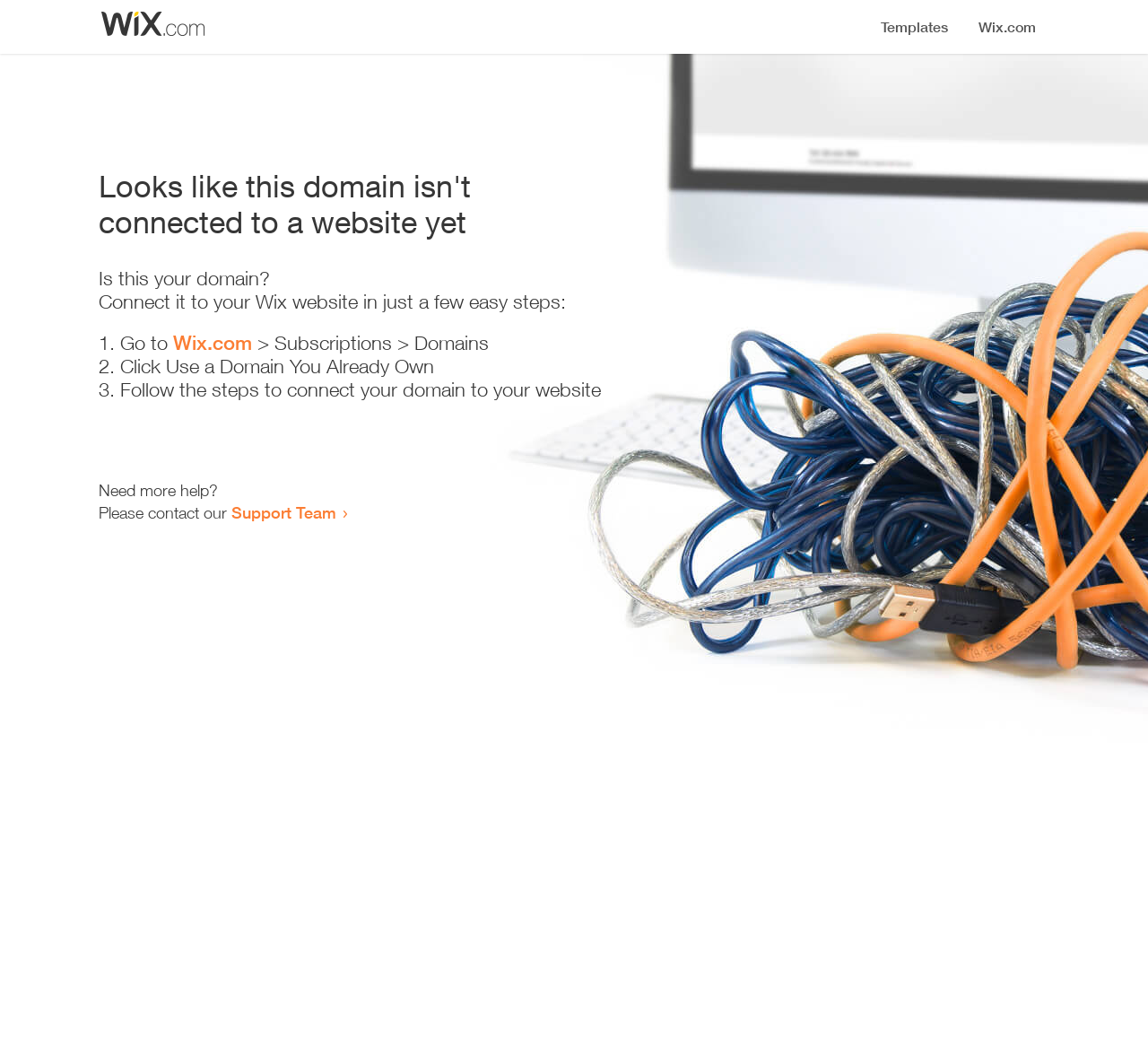What is the current status of this domain?
Give a one-word or short phrase answer based on the image.

Not connected to a website